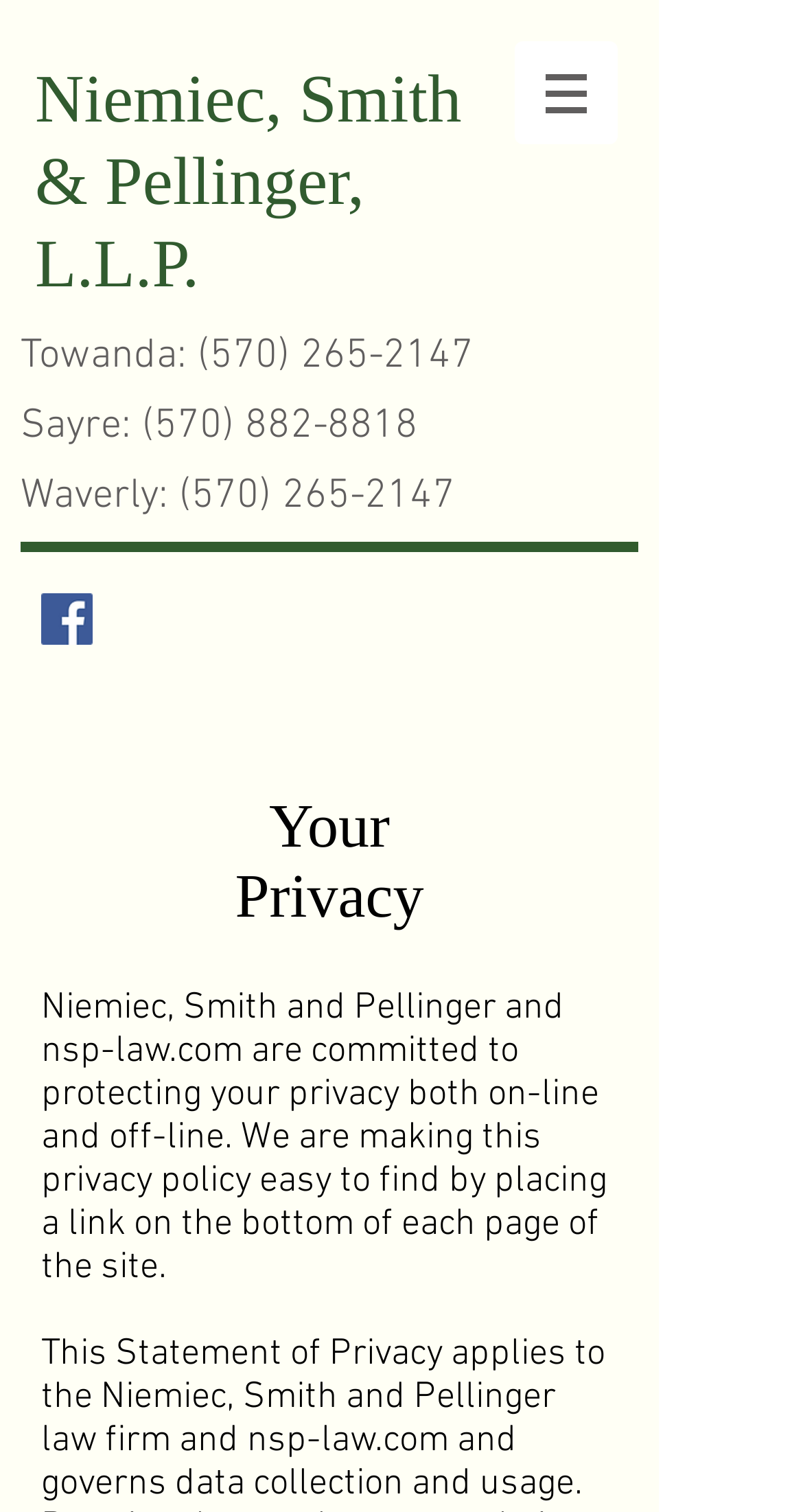From the webpage screenshot, identify the region described by (570) 882-8818. Provide the bounding box coordinates as (top-left x, top-left y, bottom-right x, bottom-right y), with each value being a floating point number between 0 and 1.

[0.177, 0.266, 0.521, 0.298]